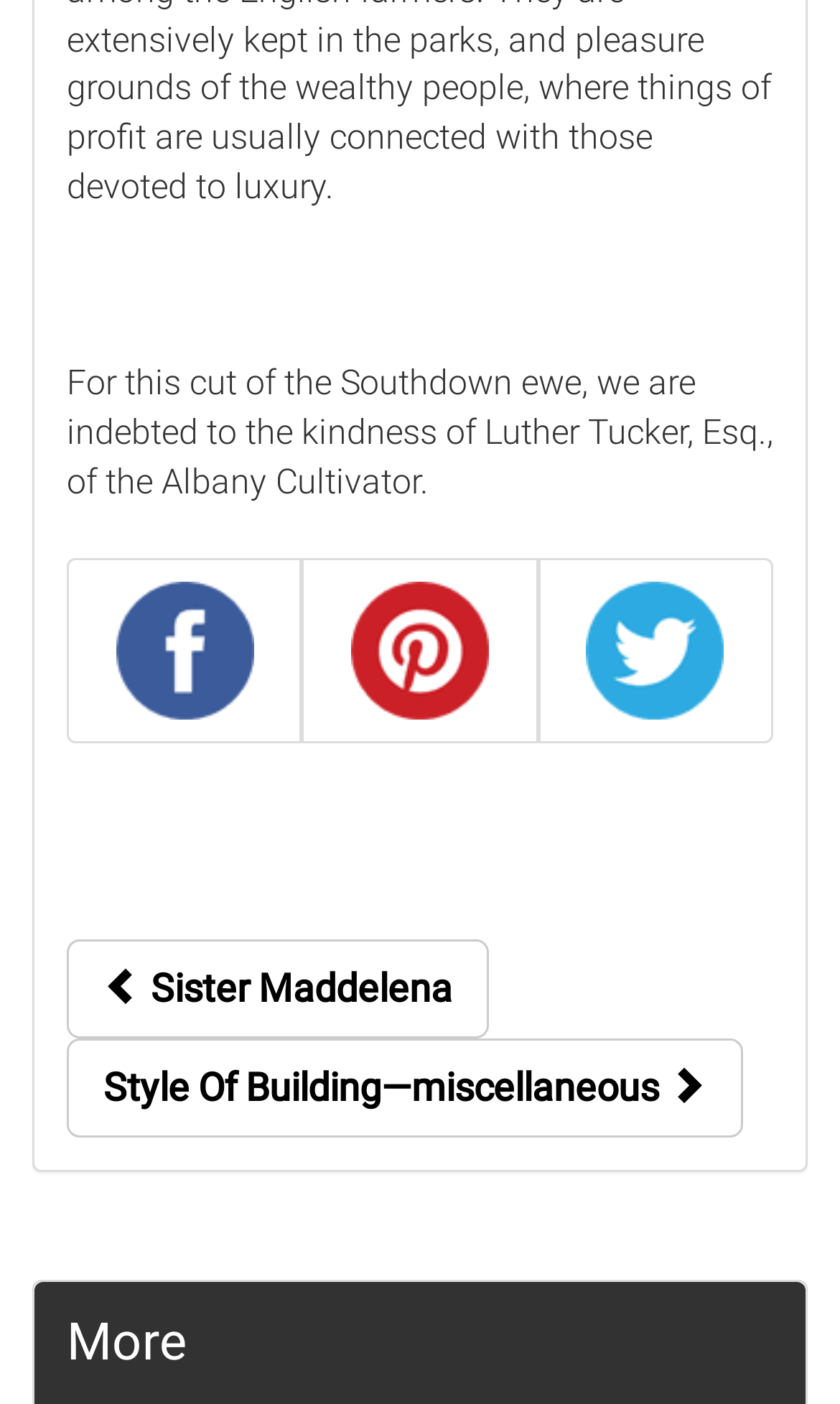Determine the bounding box coordinates for the UI element with the following description: "alt="Facebook"". The coordinates should be four float numbers between 0 and 1, represented as [left, top, right, bottom].

[0.079, 0.397, 0.36, 0.529]